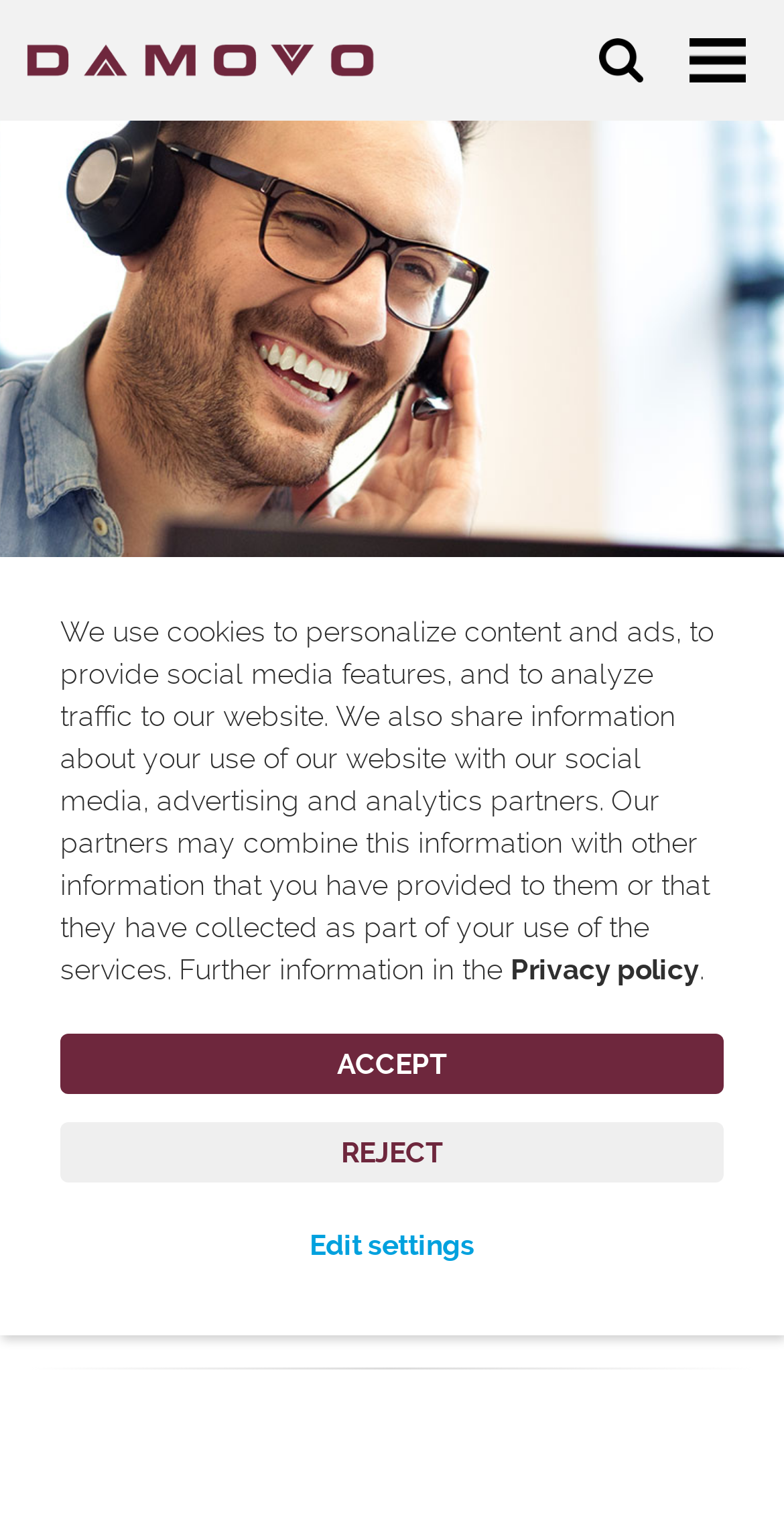Provide a brief response in the form of a single word or phrase:
What is the logo above the certified partner heading?

Microsoft Partner